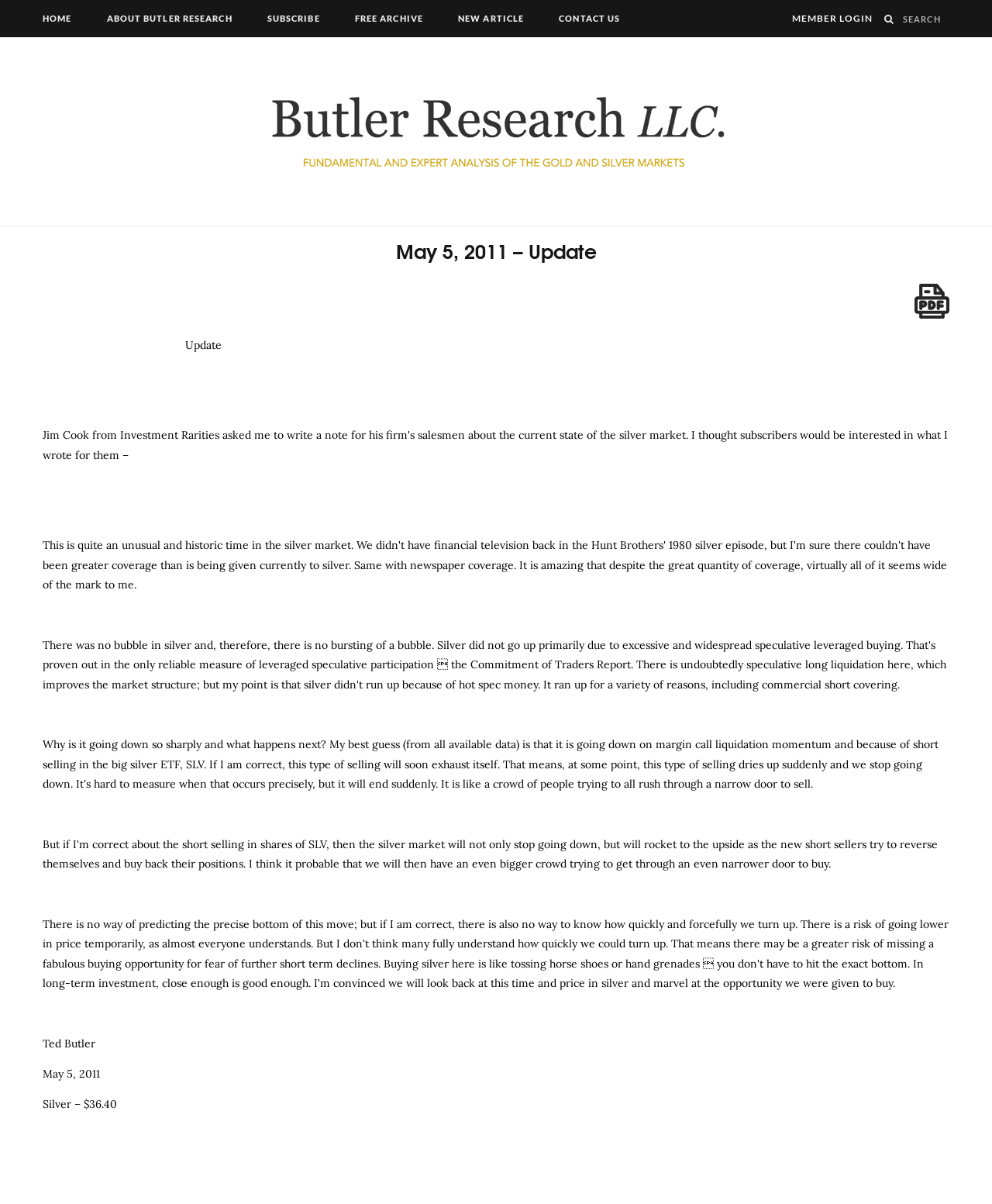Show the bounding box coordinates of the element that should be clicked to complete the task: "Login as a member".

[0.798, 0.01, 0.88, 0.02]